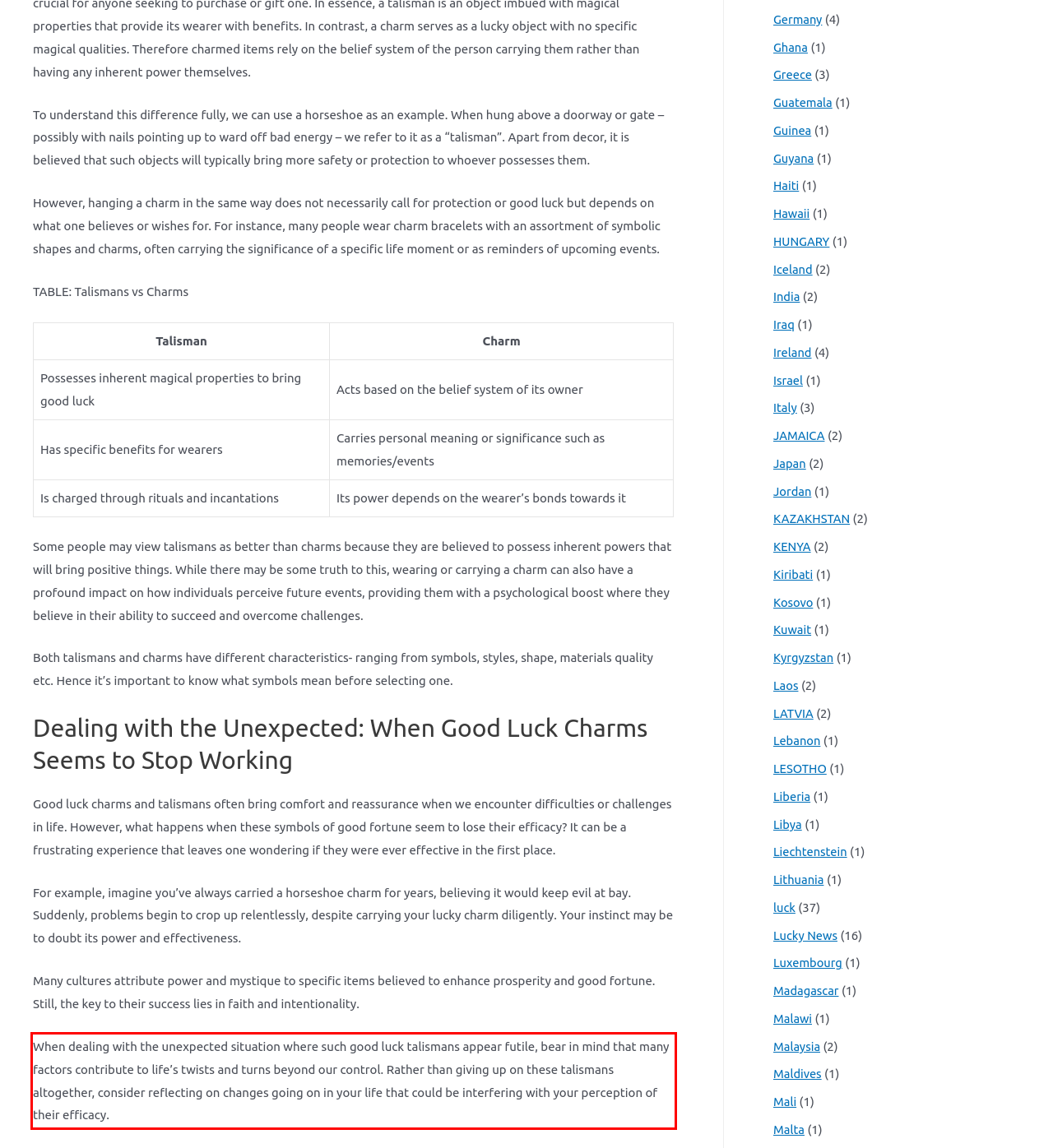Please use OCR to extract the text content from the red bounding box in the provided webpage screenshot.

When dealing with the unexpected situation where such good luck talismans appear futile, bear in mind that many factors contribute to life’s twists and turns beyond our control. Rather than giving up on these talismans altogether, consider reflecting on changes going on in your life that could be interfering with your perception of their efficacy.